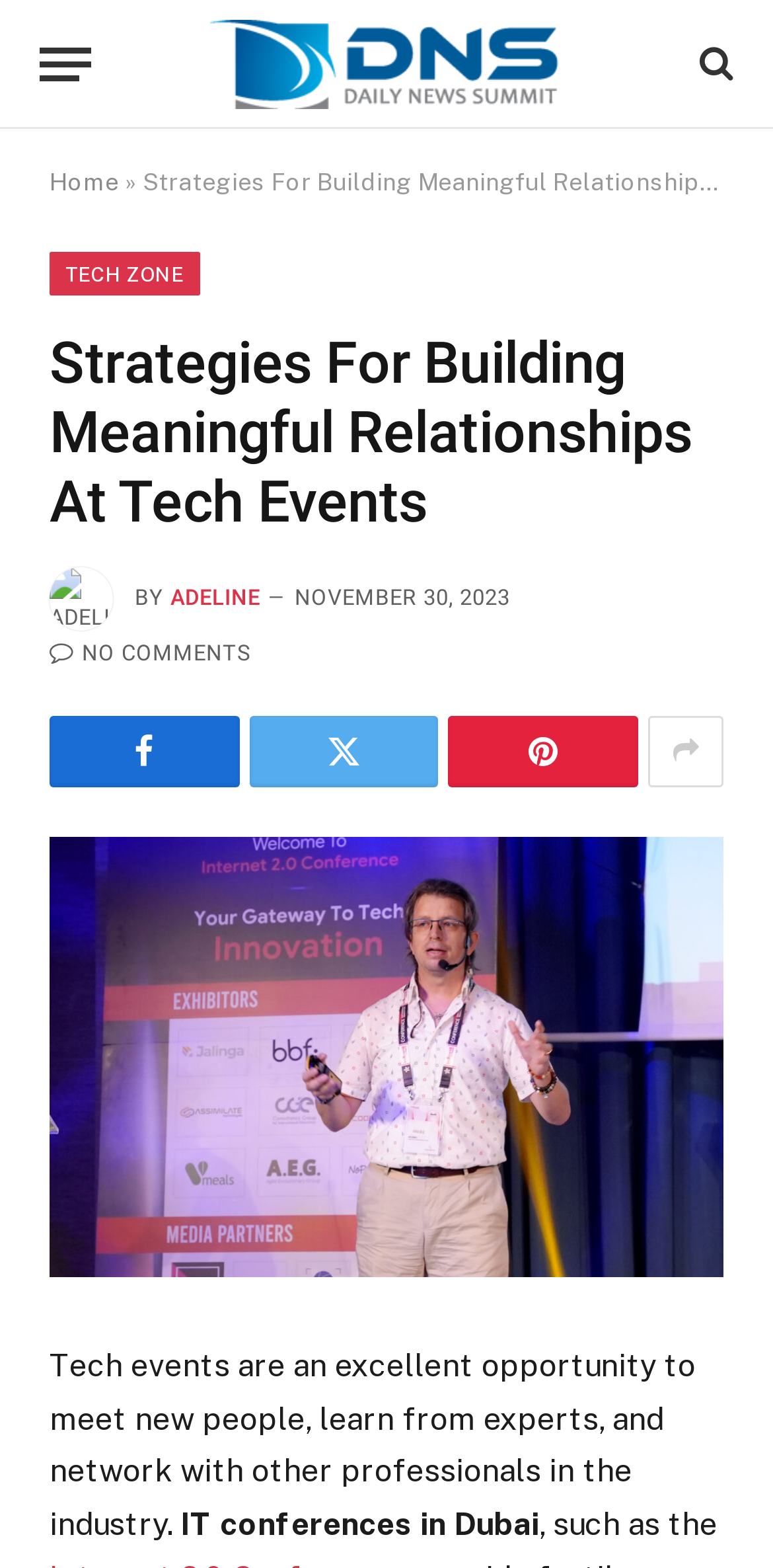Pinpoint the bounding box coordinates of the clickable element to carry out the following instruction: "View My Own Photo Gallery."

None